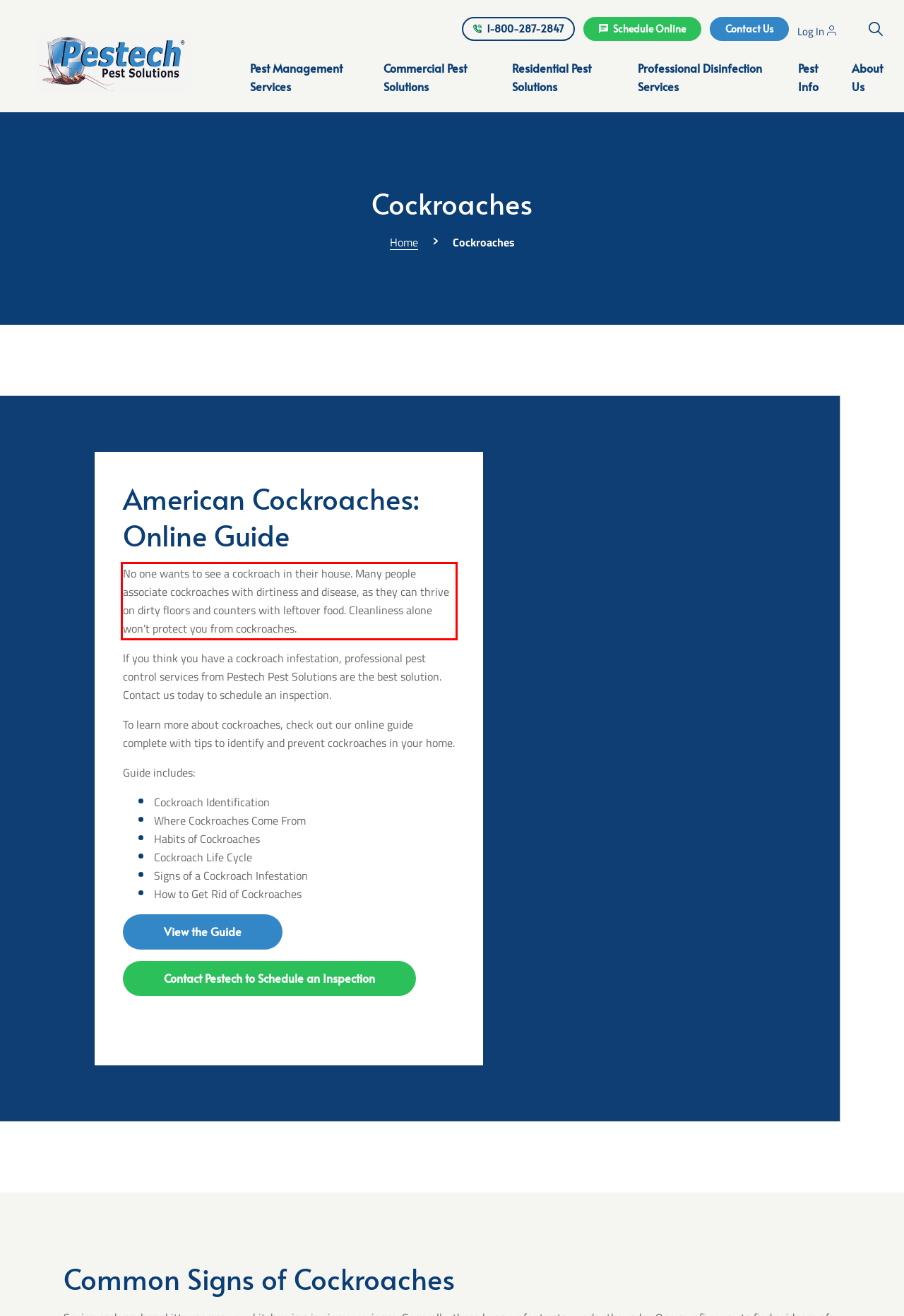Analyze the red bounding box in the provided webpage screenshot and generate the text content contained within.

No one wants to see a cockroach in their house. Many people associate cockroaches with dirtiness and disease, as they can thrive on dirty floors and counters with leftover food. Cleanliness alone won’t protect you from cockroaches.